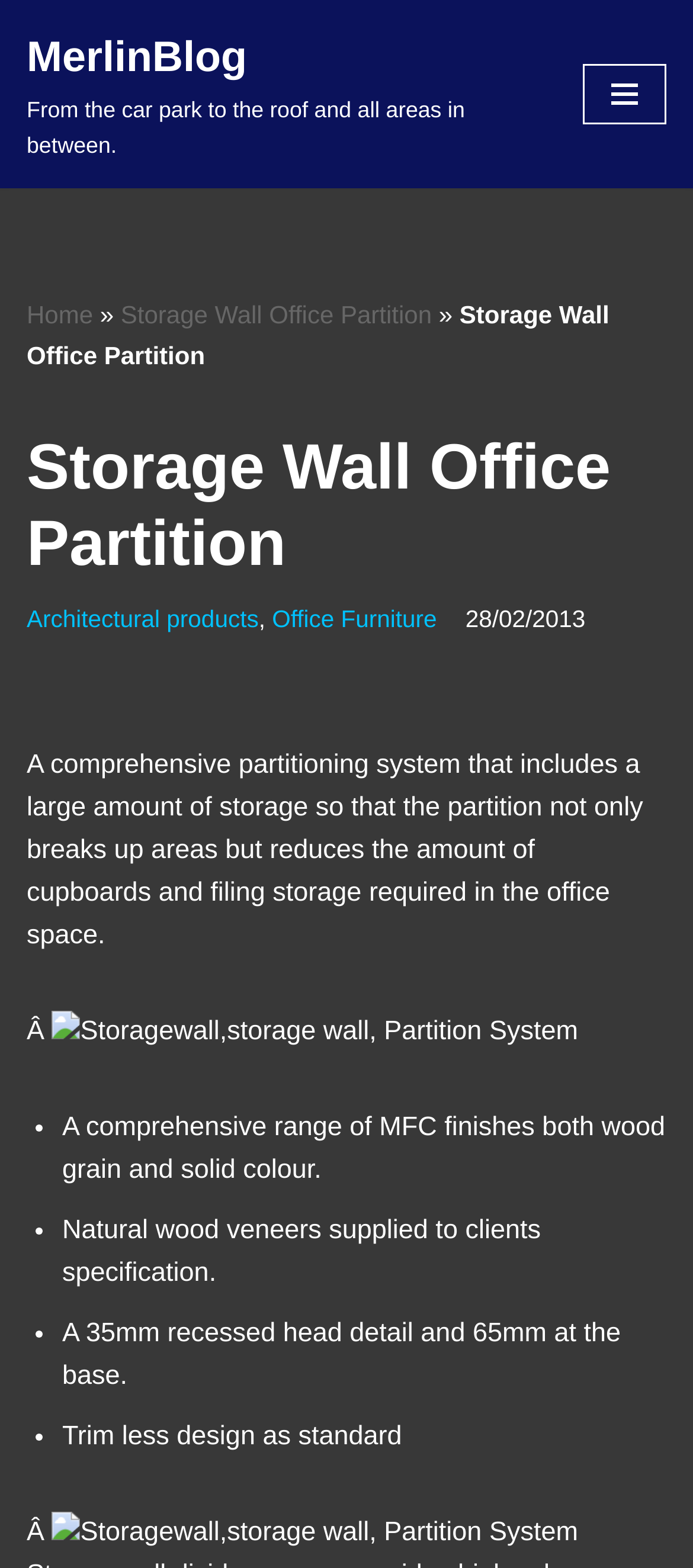What is the purpose of the storage wall office partition system?
Answer briefly with a single word or phrase based on the image.

To reduce storage required in office space